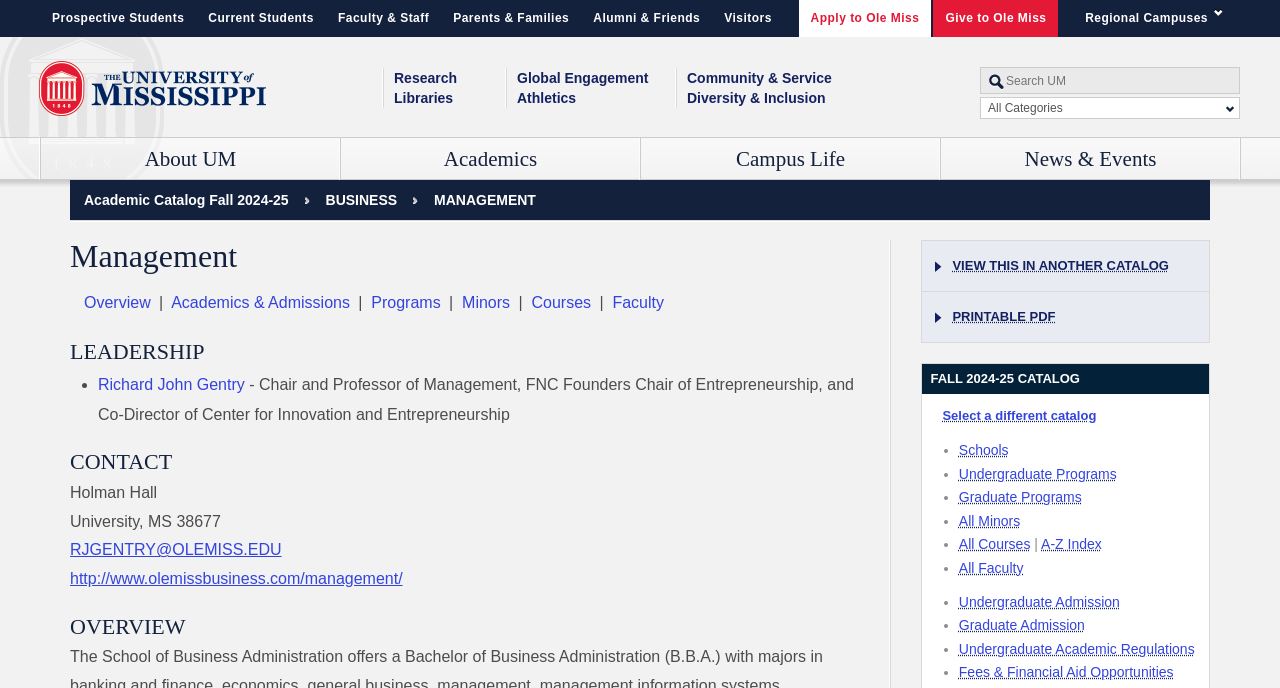Please respond to the question using a single word or phrase:
What are the types of constituents that the university links to?

Prospective Students, Current Students, Faculty & Staff, Parents & Families, Alumni & Friends, Visitors